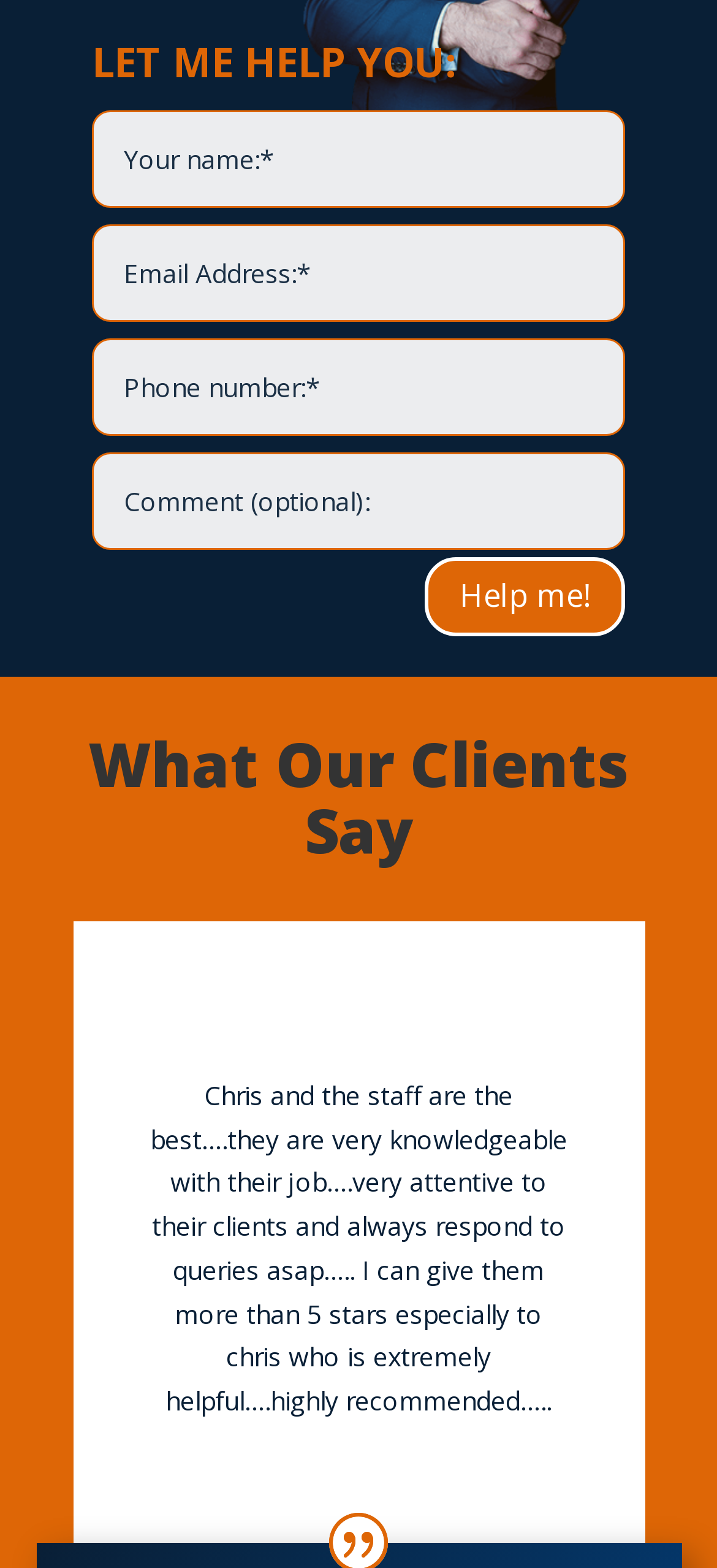Given the description of a UI element: "name="et_pb_contact_comment_0" placeholder="Comment (optional):"", identify the bounding box coordinates of the matching element in the webpage screenshot.

[0.129, 0.288, 0.872, 0.35]